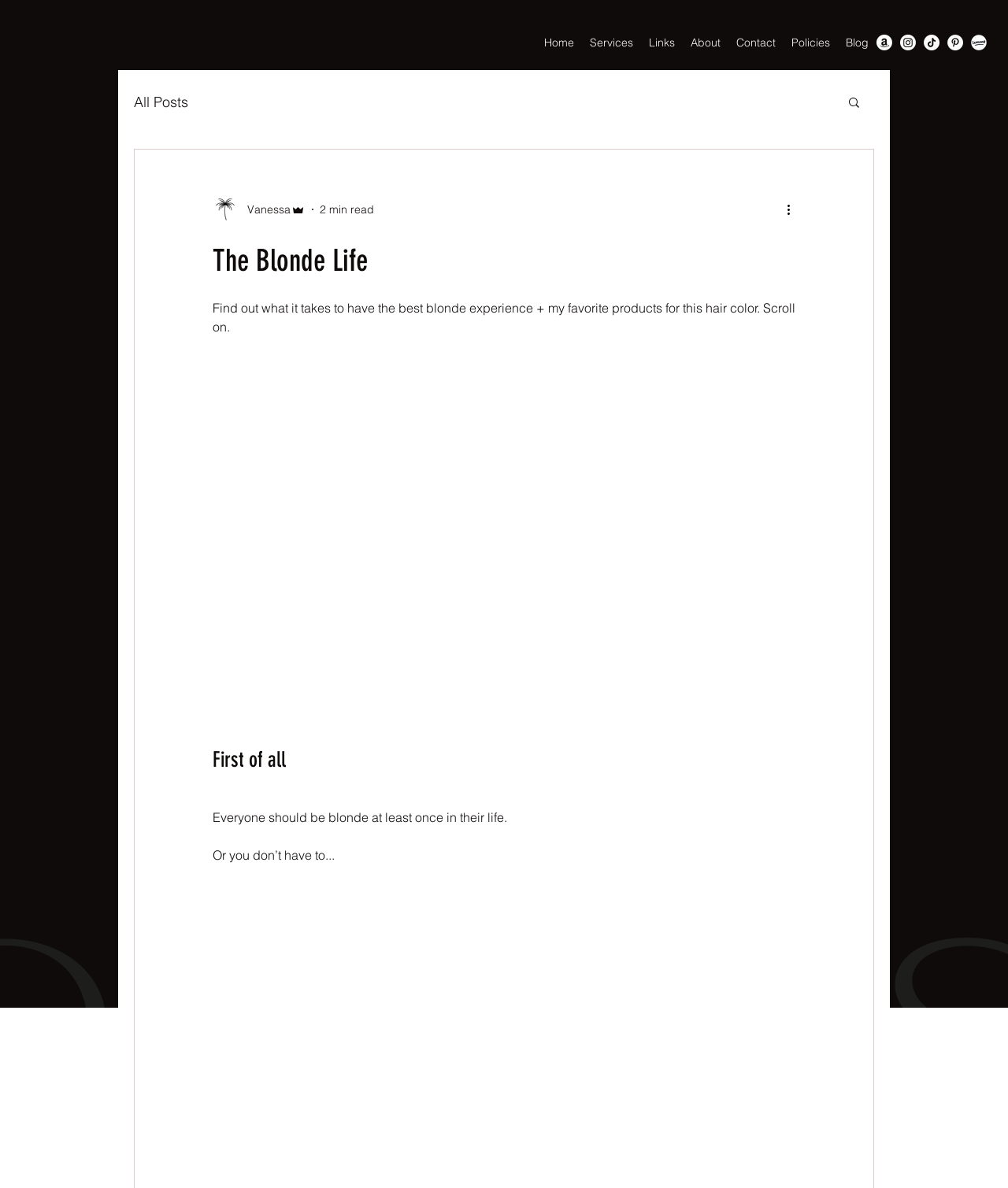Using the provided element description: "All Posts", identify the bounding box coordinates. The coordinates should be four floats between 0 and 1 in the order [left, top, right, bottom].

[0.133, 0.078, 0.187, 0.093]